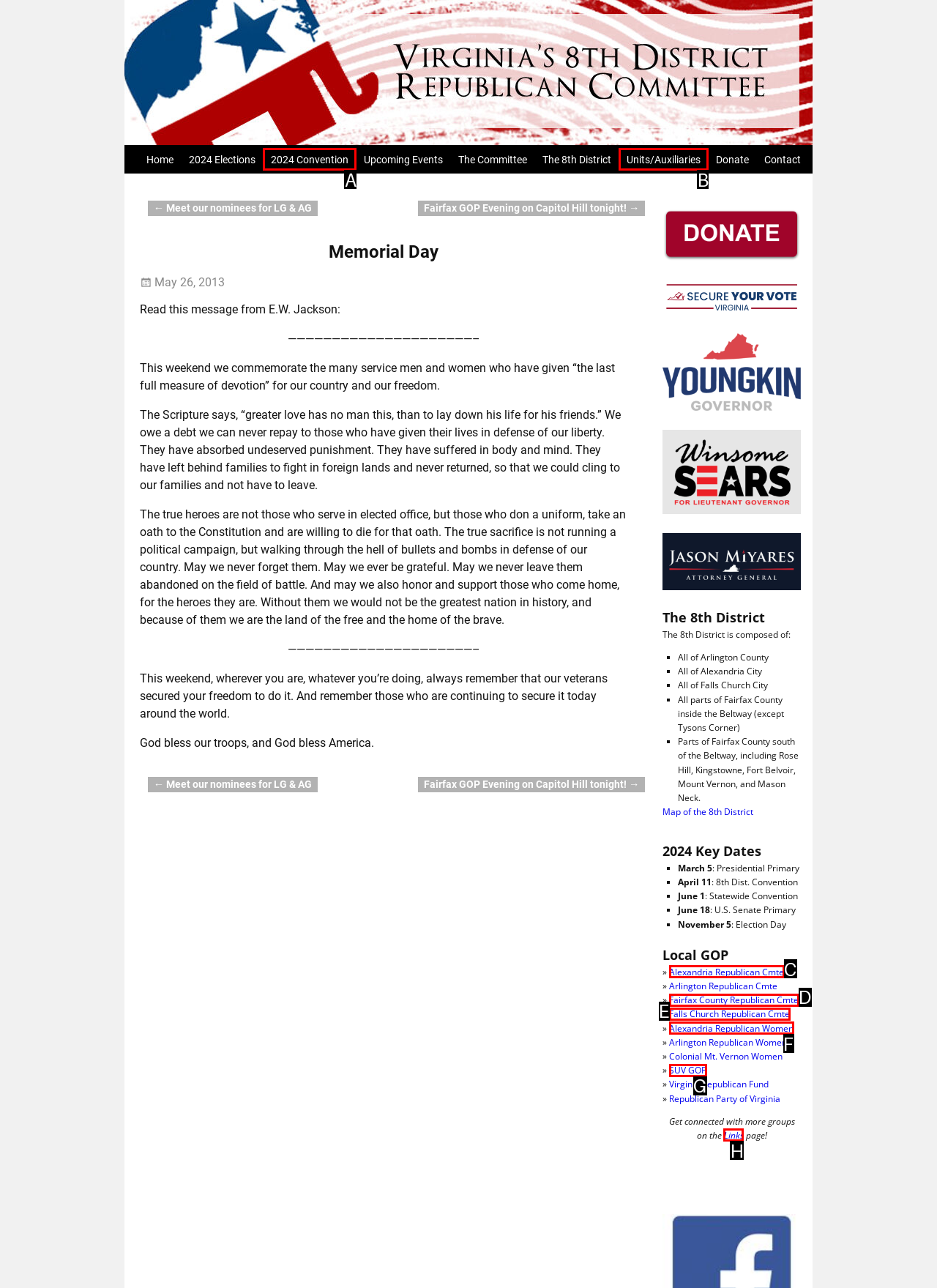Looking at the description: Falls Church Republican Cmte, identify which option is the best match and respond directly with the letter of that option.

E